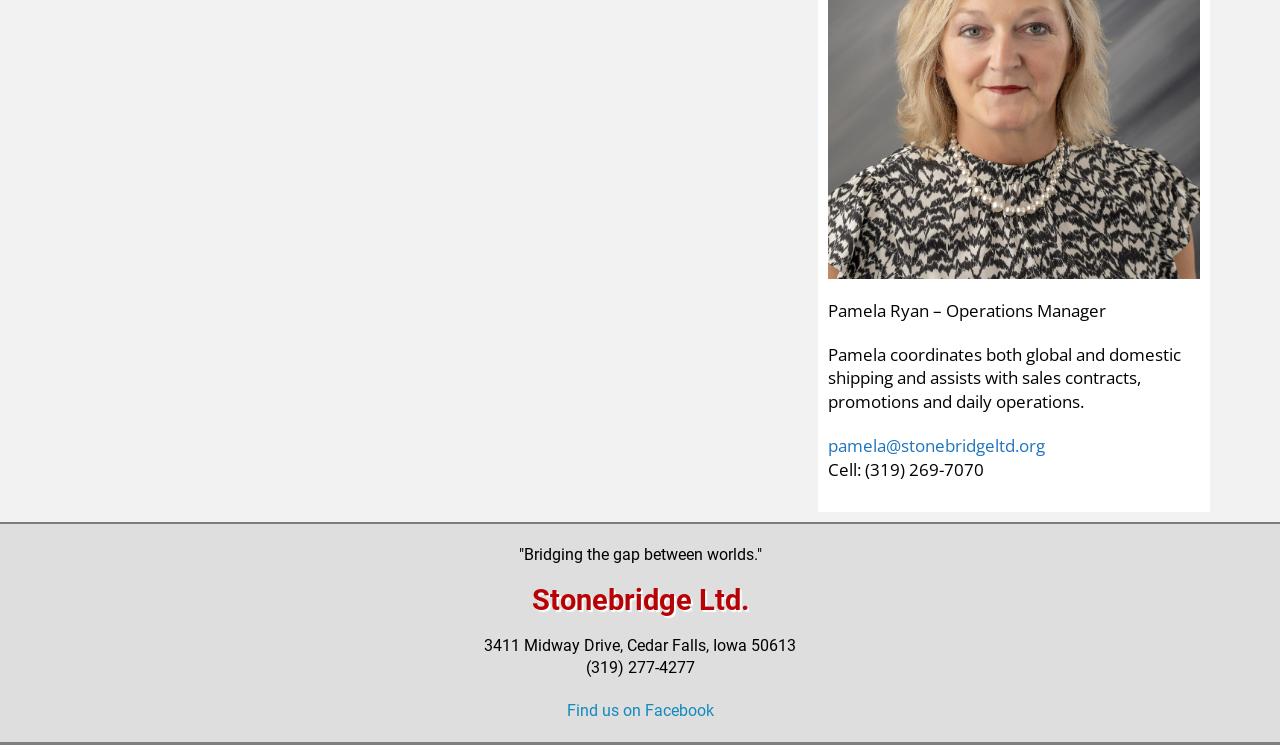What is Pamela Ryan's job title?
Using the image, give a concise answer in the form of a single word or short phrase.

Operations Manager